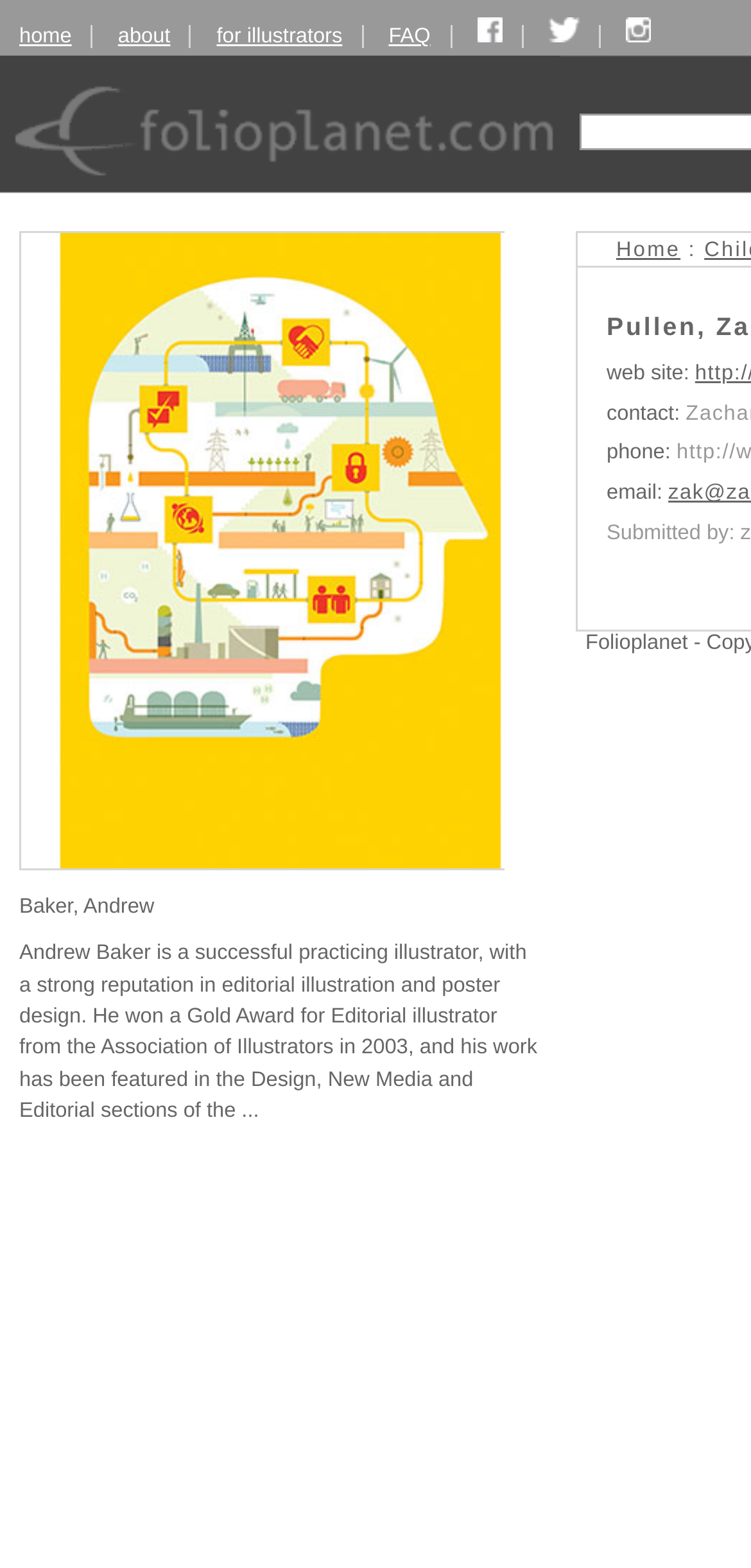Can you give a detailed response to the following question using the information from the image? How many illustrators are listed?

I counted the number of heading elements with names of illustrators, which are Andrew Baker, Dave Cutler, Infomen, James Carey, and Simon Prades. This indicates that there are five illustrators listed on the webpage.